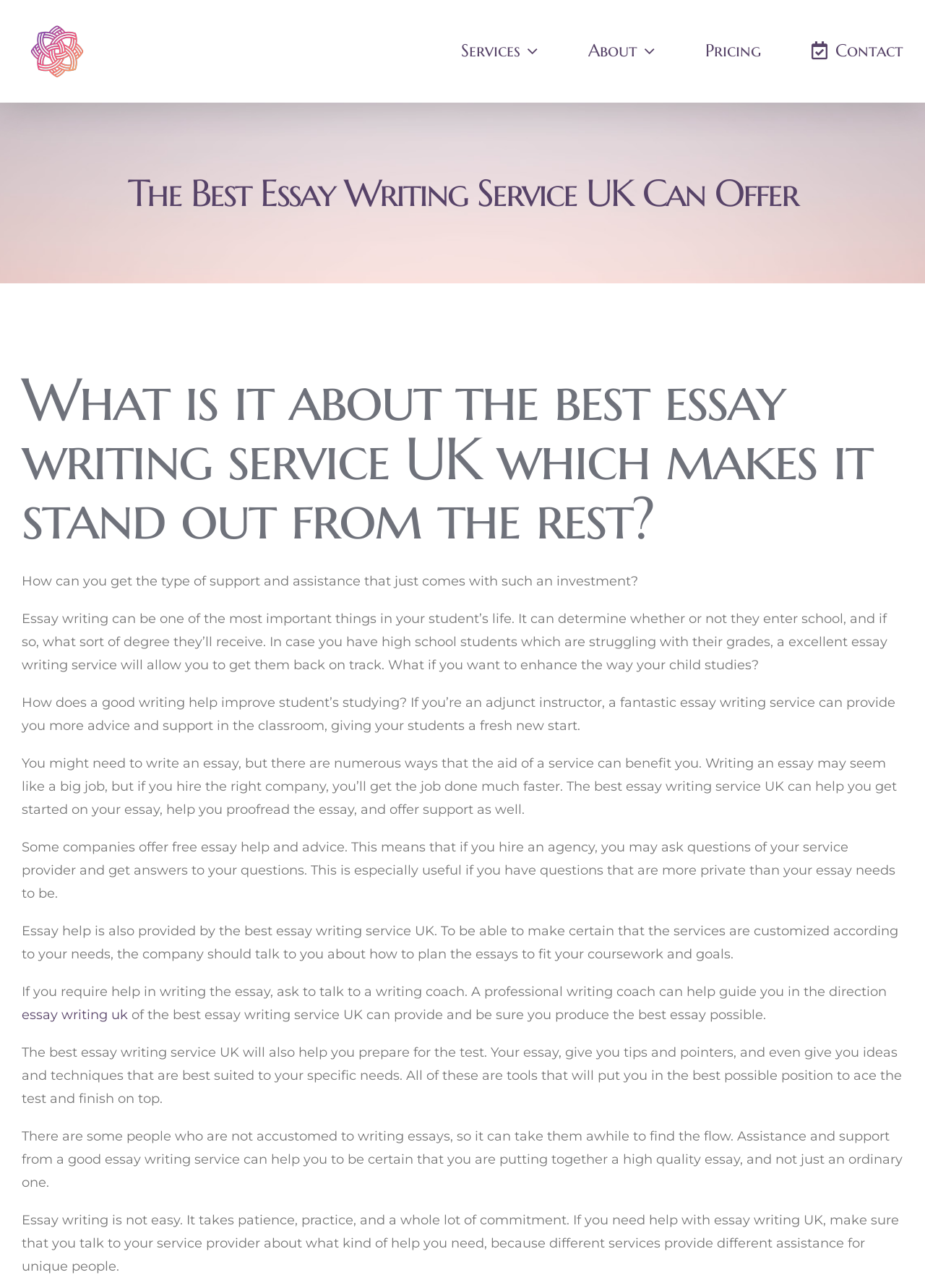What is the main topic of this webpage?
Refer to the image and provide a detailed answer to the question.

Based on the webpage content, it is clear that the main topic is about the best essay writing service in the UK, as indicated by the heading 'The Best Essay Writing Service UK Can Offer' and the subsequent paragraphs discussing the benefits of such a service.